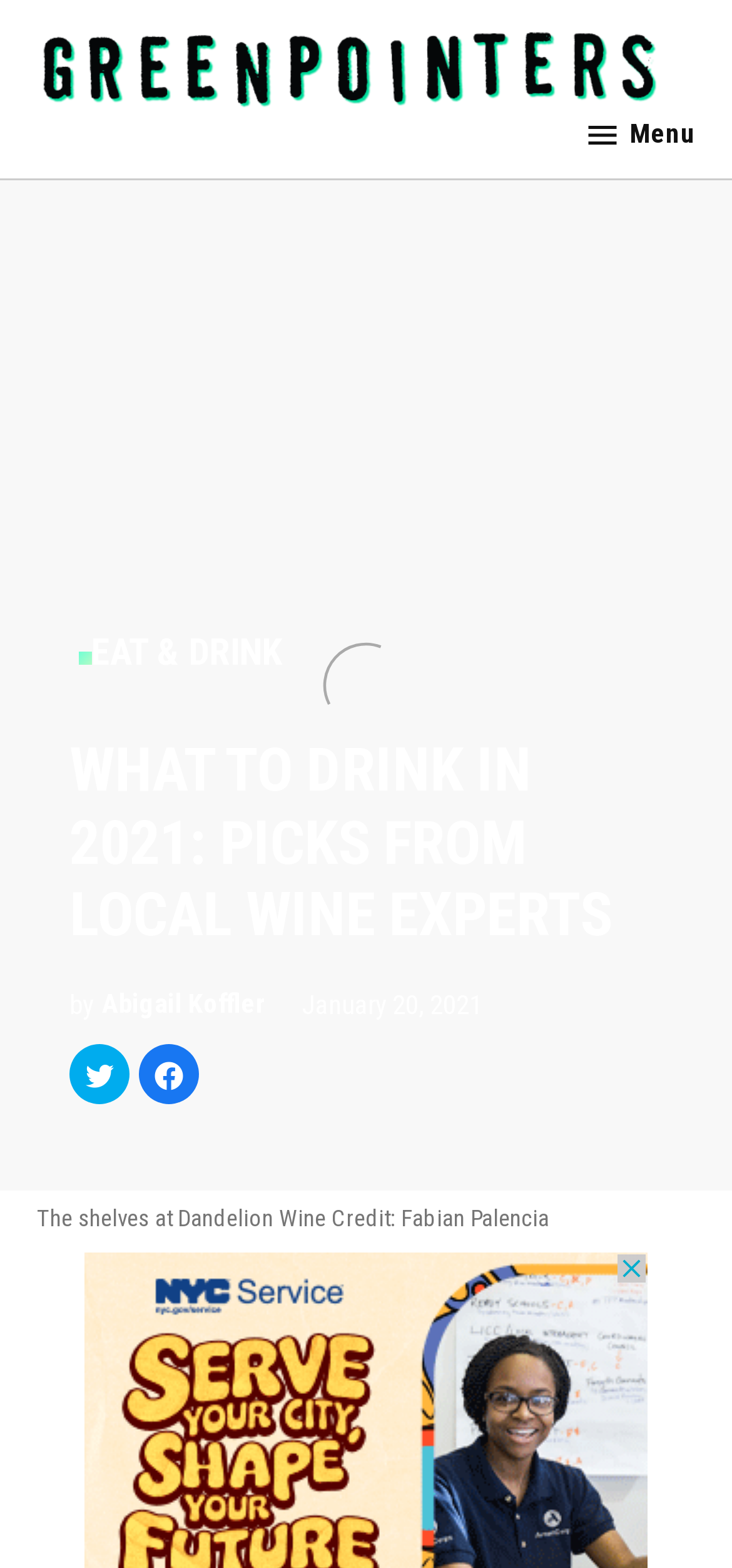Determine the main text heading of the webpage and provide its content.

WHAT TO DRINK IN 2021: PICKS FROM LOCAL WINE EXPERTS